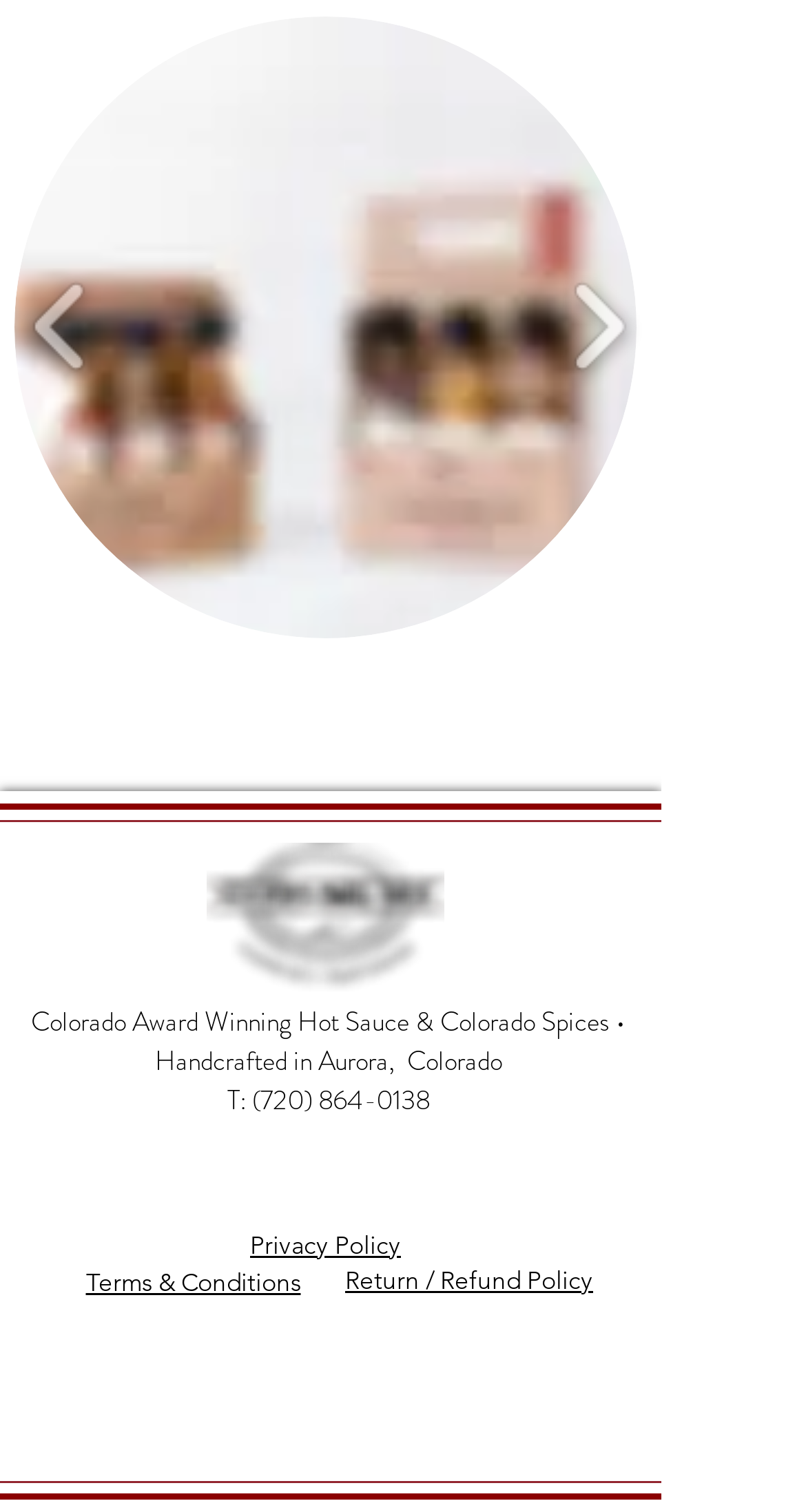Determine the bounding box coordinates of the element that should be clicked to execute the following command: "call (720) 864-0138".

[0.313, 0.714, 0.533, 0.74]